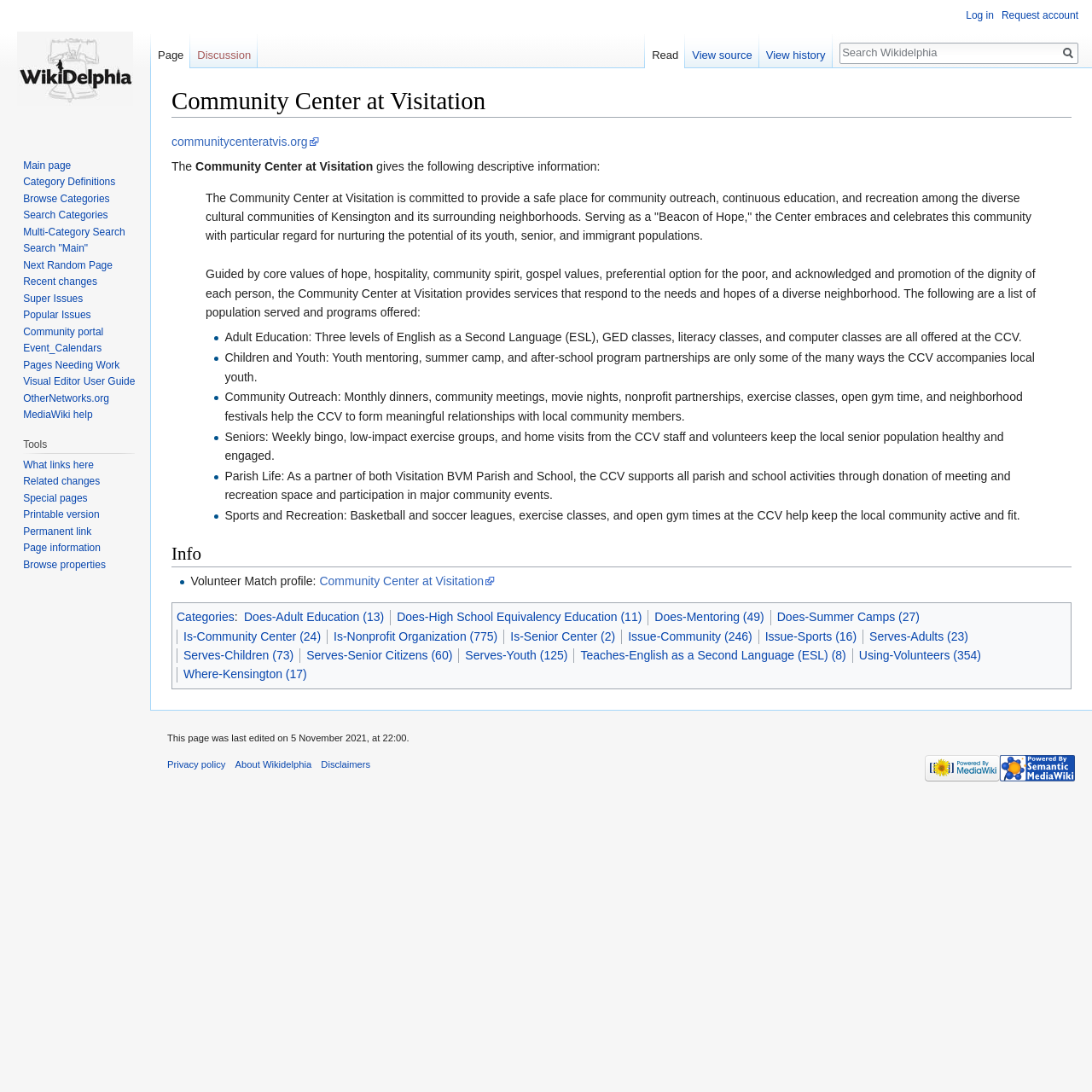What is the purpose of the community center?
Look at the image and answer the question with a single word or phrase.

Provide a safe place for community outreach